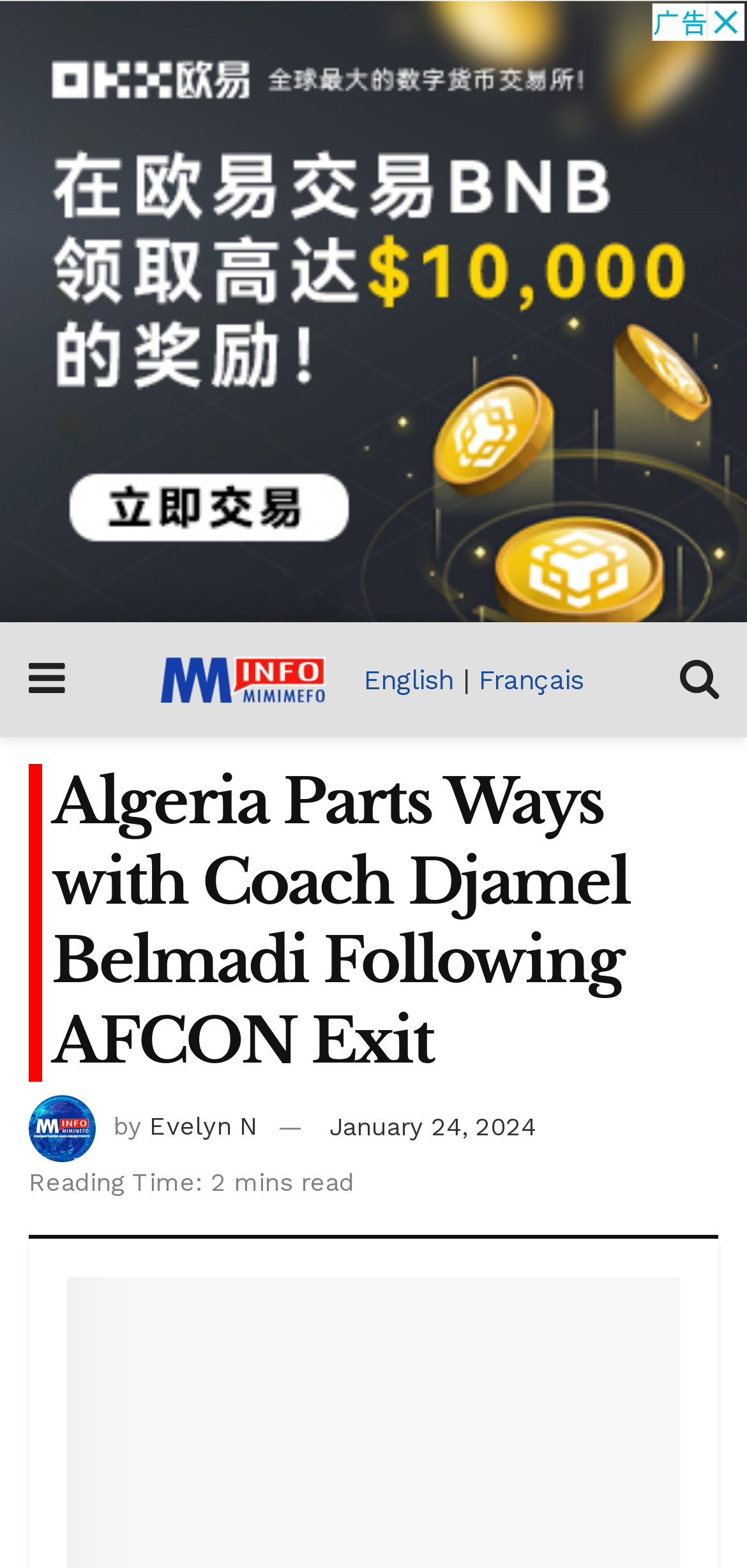Produce a meticulous description of the webpage.

The webpage is about Algeria's decision to part ways with Coach Djamel Belmadi after losing 1-0 to Mauritania at the 2023 AFCON. 

At the top of the page, there is an advertisement iframe that spans the entire width. Below the advertisement, there are several links and icons aligned horizontally. From left to right, there is a link with a Facebook icon, a link to "Mimi Mefo Info" accompanied by an image, a link to switch the language to English, a vertical line separator, and a link to switch the language to French. On the far right, there is a link with a Twitter icon.

Below these links, the main content of the webpage begins. The title of the article, "Algeria Parts Ways with Coach Djamel Belmadi Following AFCON Exit", is displayed prominently. 

Under the title, there is an image of the author, Evelyn N, accompanied by the text "by" and a link to the author's name. The publication date, "January 24, 2024", is also displayed. 

Finally, at the bottom of the main content area, there is a note indicating that the article takes 2 minutes to read.